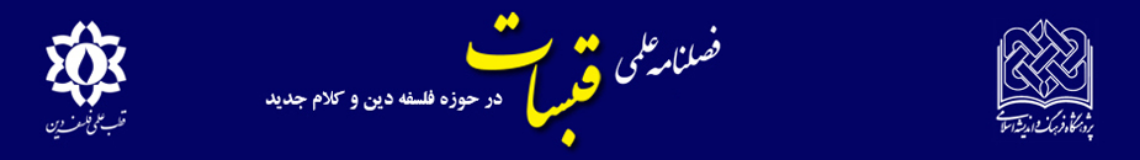What is on the left side of the header?
Using the details shown in the screenshot, provide a comprehensive answer to the question.

The journal's logo, a stylized floral emblem, is positioned on the left side of the header, enhancing the visual appeal and thematic relevance.